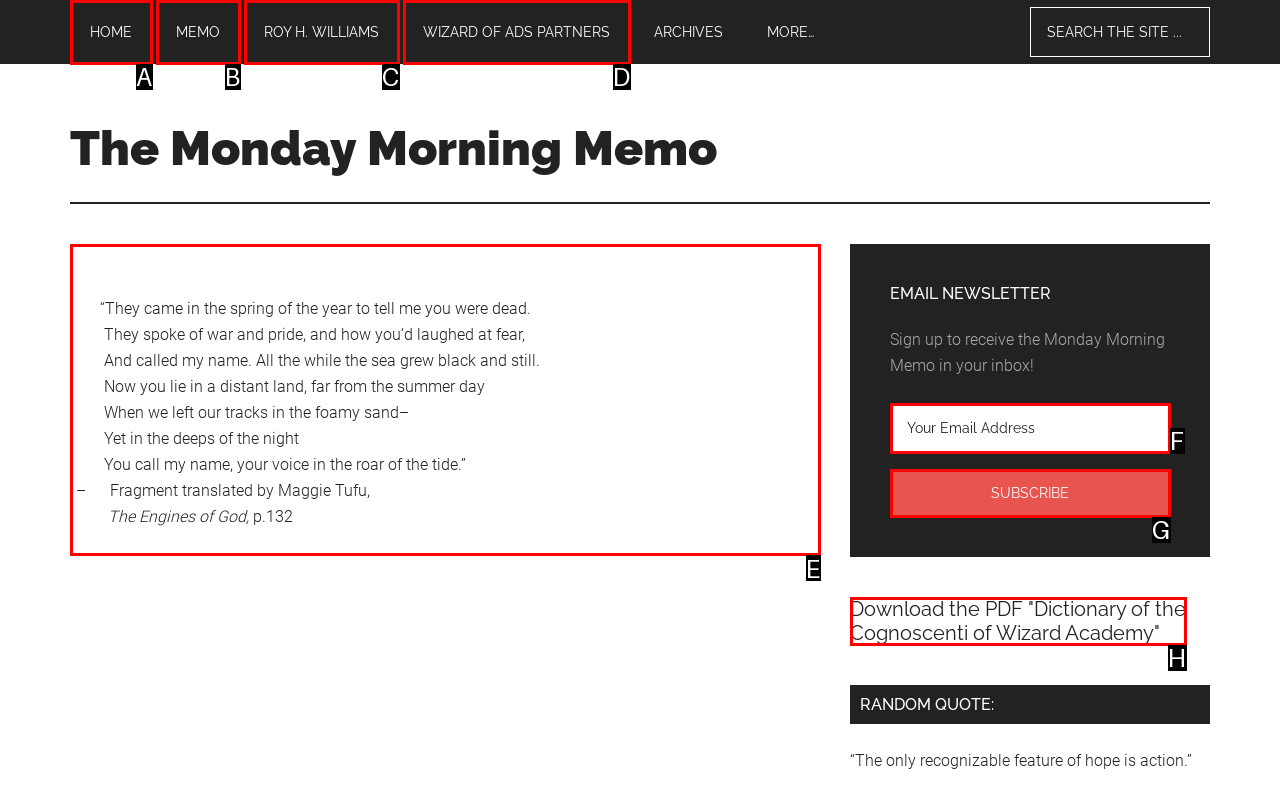Select the appropriate HTML element to click on to finish the task: Read the article 'girlsondeath1'.
Answer with the letter corresponding to the selected option.

E